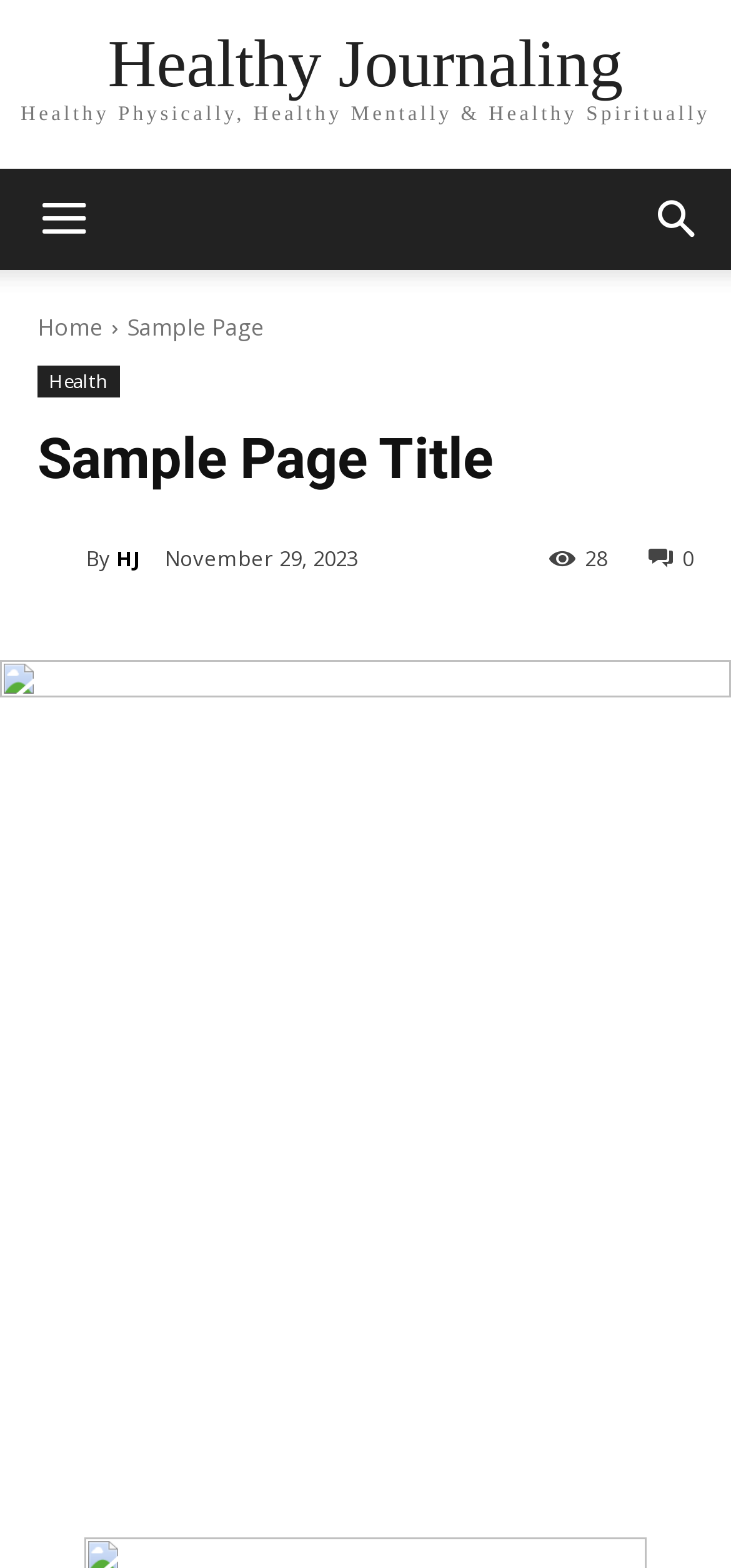What is the author of the article?
Using the image as a reference, deliver a detailed and thorough answer to the question.

I did not find any information about the author of the article on the current webpage, so I concluded that the author is not specified.